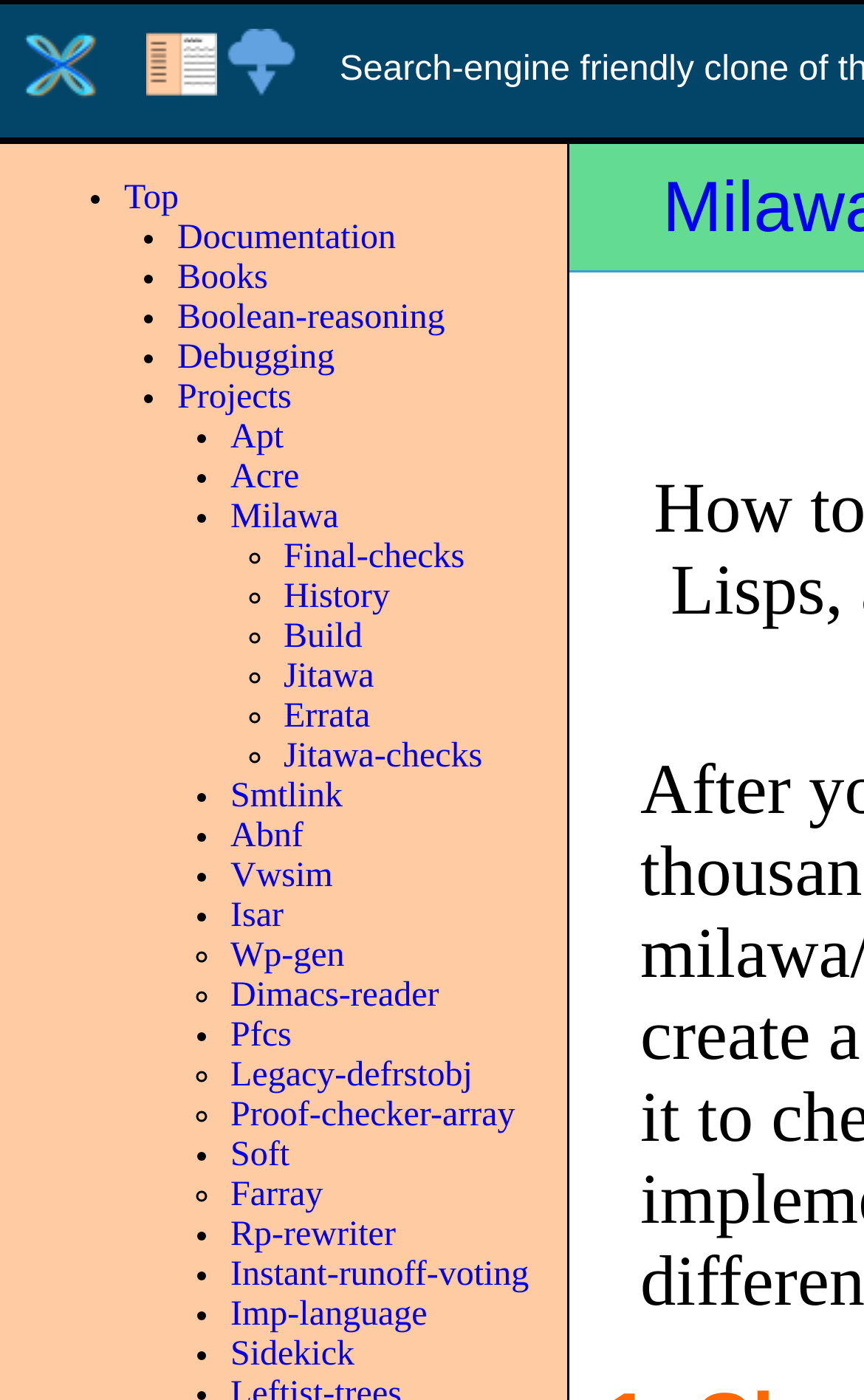What is the first link on the webpage?
Give a one-word or short phrase answer based on the image.

Top